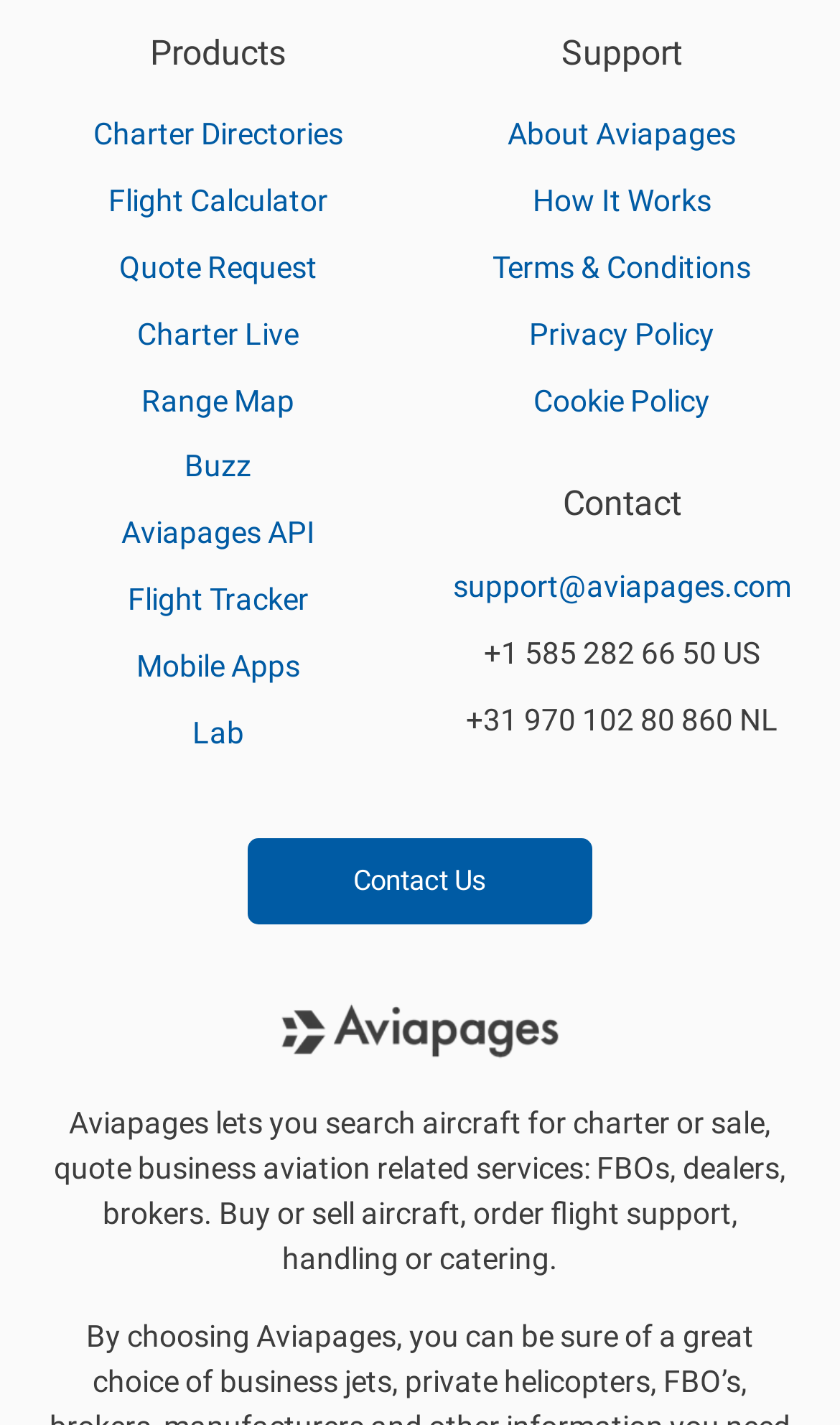Provide the bounding box coordinates of the HTML element this sentence describes: "solar energy (354)".

None